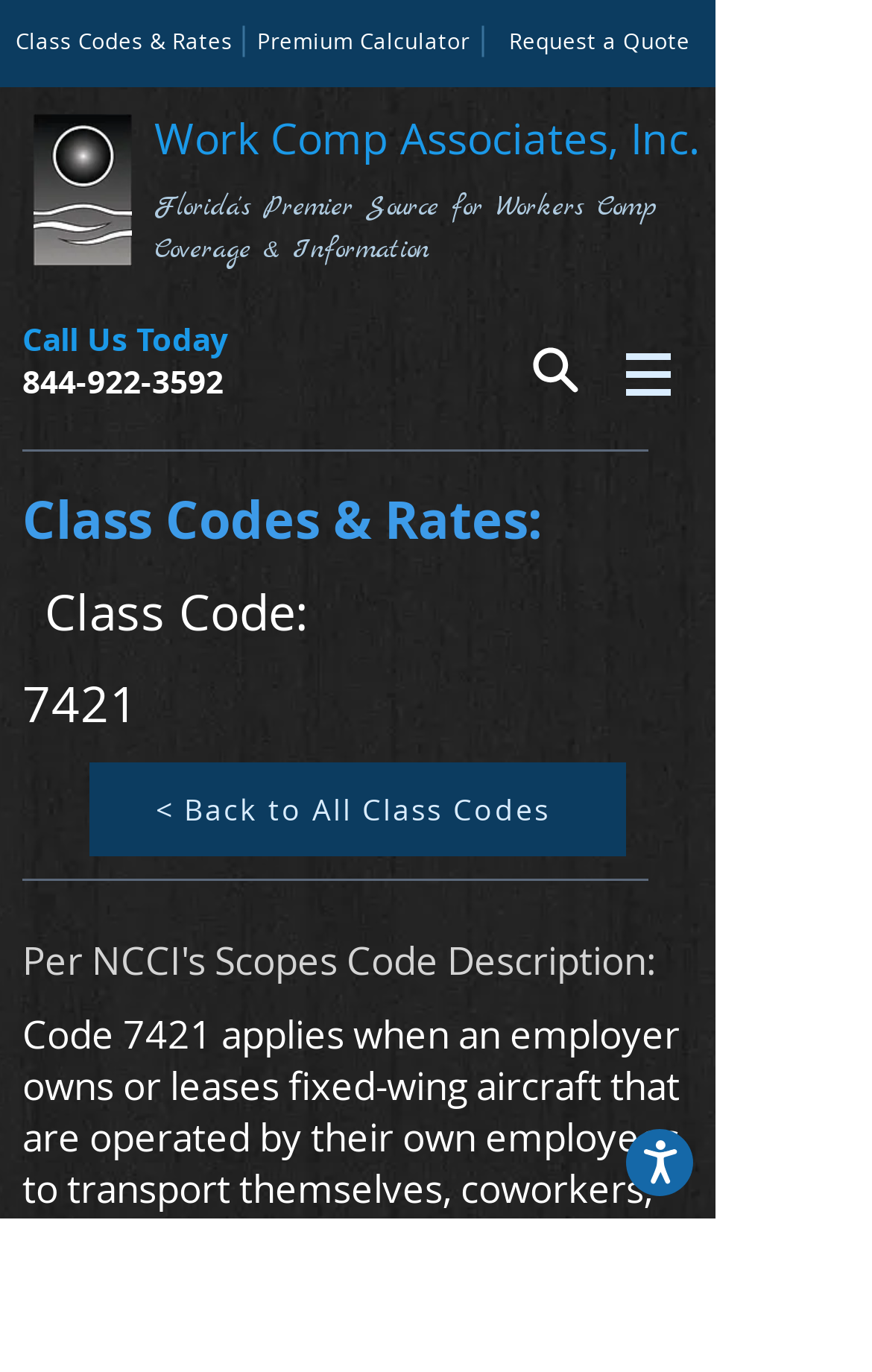What is the phone number to call for assistance?
Answer the question in a detailed and comprehensive manner.

I found the phone number by looking at the 'Slideshow' region, where there is a heading 'Call Us Today 844-922-3592' with a link containing the phone number.